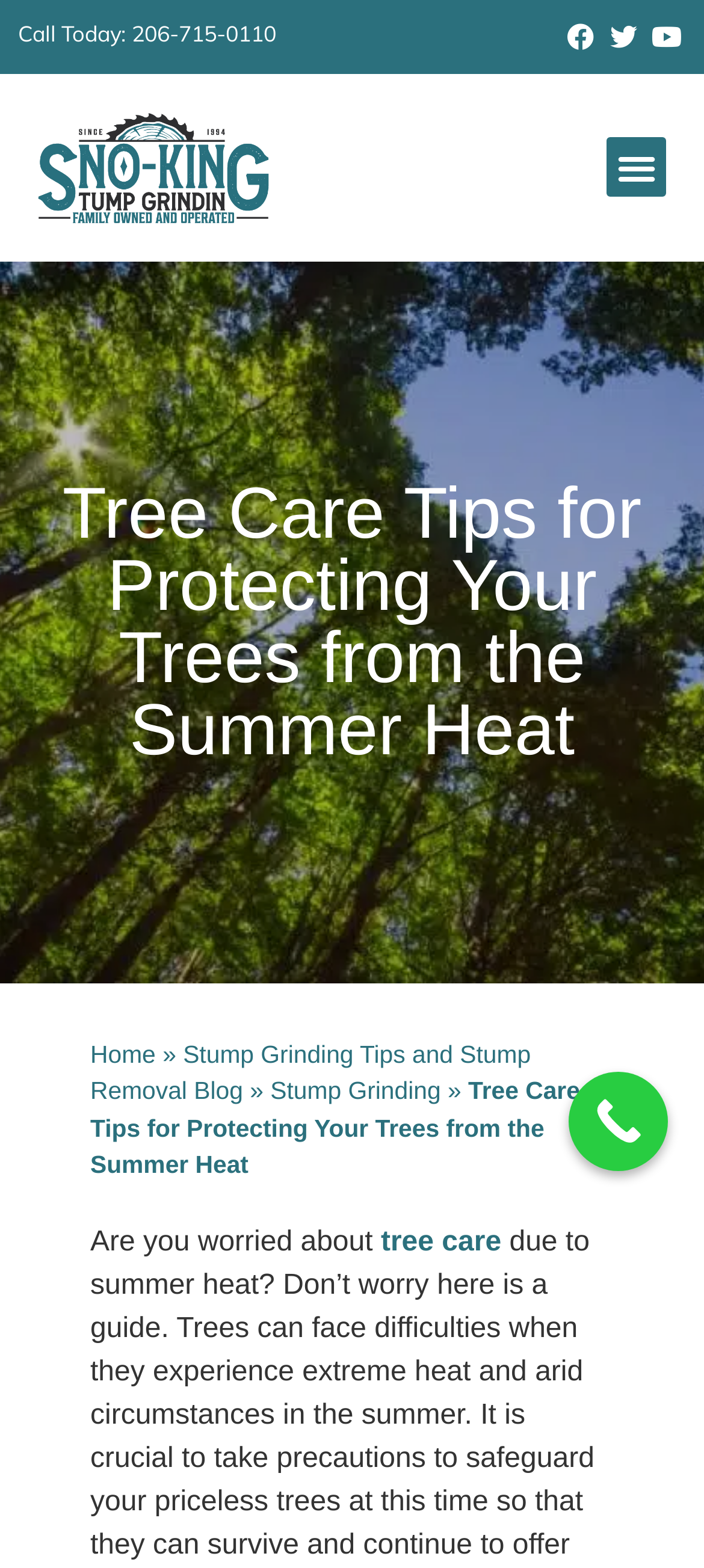Summarize the webpage with a detailed and informative caption.

This webpage is about tree care tips, specifically protecting trees from summer heat. At the top left, there is a link to call the company, "Call Today: 206-715-0110". Next to it, there are three social media links: Facebook, Twitter, and Youtube. On the top right, there is a logo of "Stump Grinding 1" with an image, accompanied by a menu toggle button. 

Below the top section, there is a main heading that reads "Tree Care Tips for Protecting Your Trees from the Summer Heat". Underneath, there is a navigation menu with links to "Home", "Stump Grinding Tips and Stump Removal Blog", and "Stump Grinding". 

The main content of the webpage starts with a repeated title, "Tree Care Tips for Protecting Your Trees from the Summer Heat", followed by a paragraph of text that begins with "Are you worried about". This paragraph contains a link to "tree care". 

At the bottom right, there is a "Call Now Button".